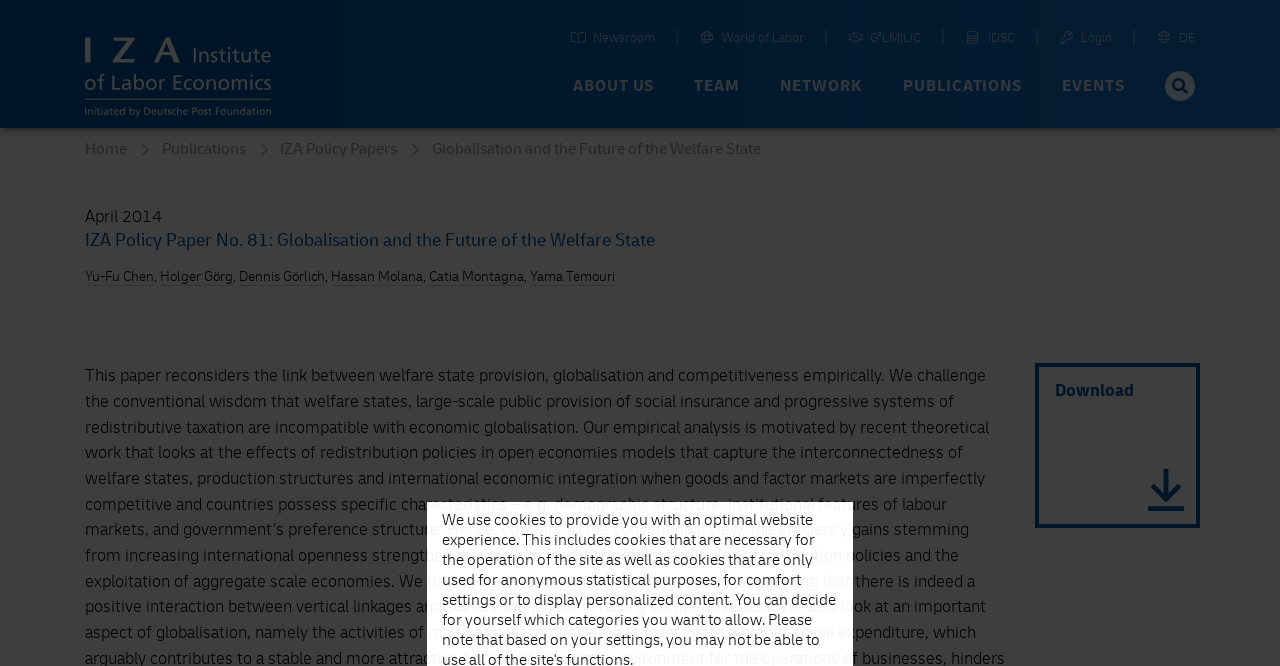Using the webpage screenshot, find the UI element described by Yu-Fu Chen. Provide the bounding box coordinates in the format (top-left x, top-left y, bottom-right x, bottom-right y), ensuring all values are floating point numbers between 0 and 1.

[0.066, 0.402, 0.12, 0.429]